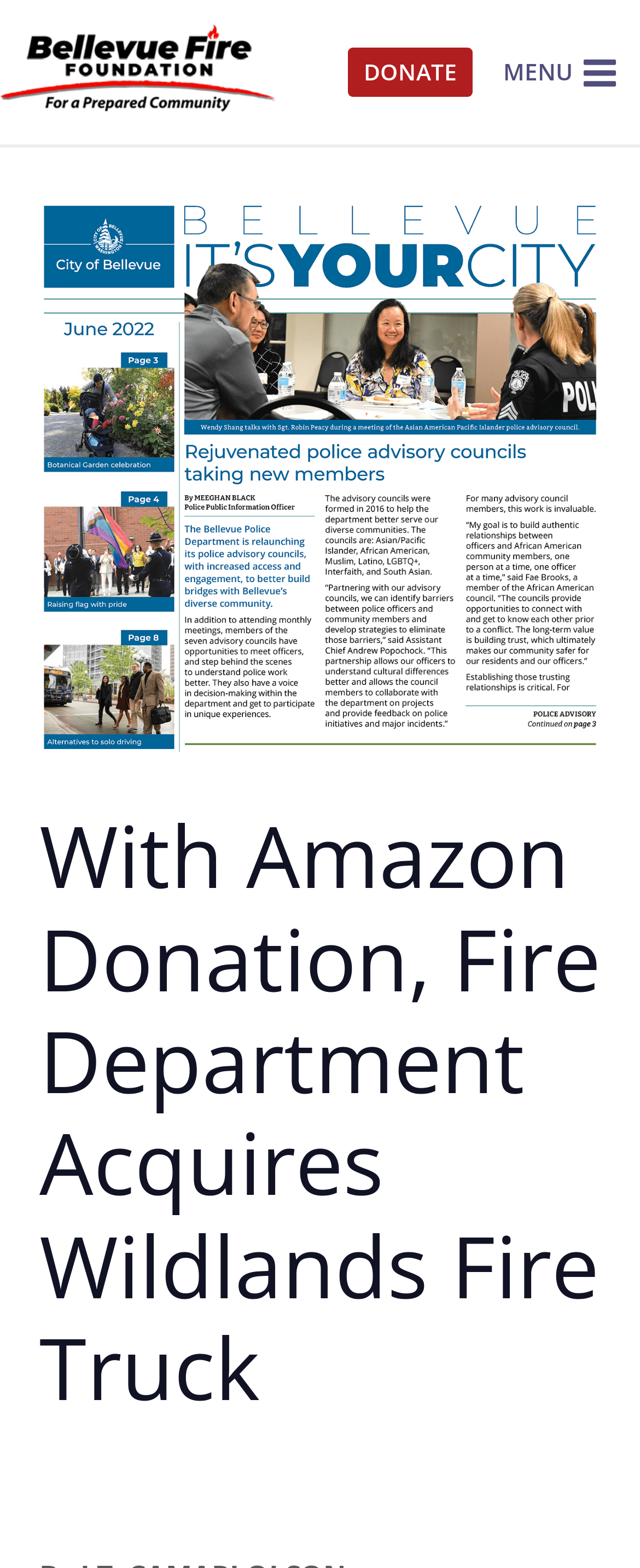Using floating point numbers between 0 and 1, provide the bounding box coordinates in the format (top-left x, top-left y, bottom-right x, bottom-right y). Locate the UI element described here: Donate

[0.544, 0.03, 0.739, 0.062]